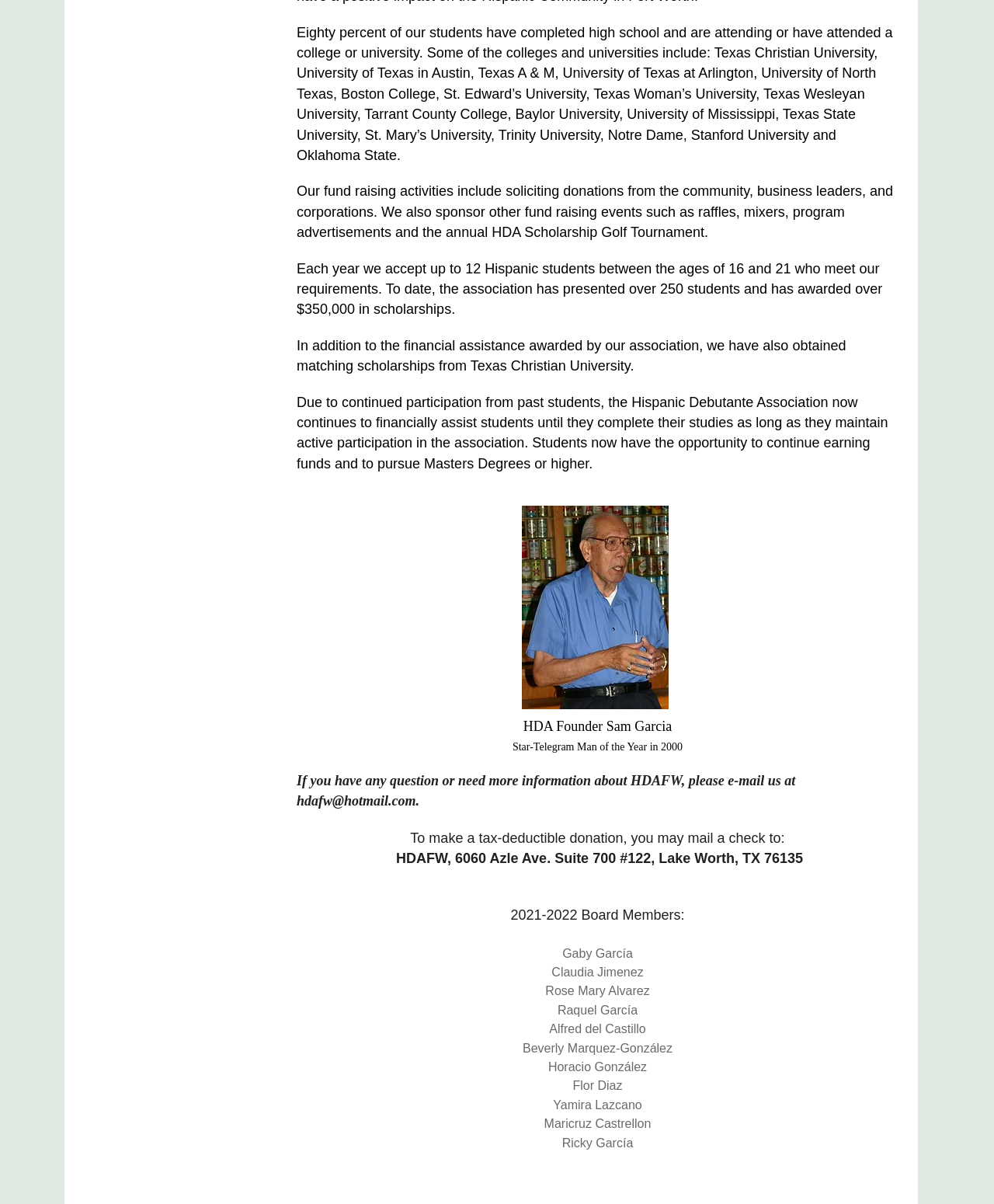Find the bounding box of the UI element described as: "hdafw@hotmail.com". The bounding box coordinates should be given as four float values between 0 and 1, i.e., [left, top, right, bottom].

[0.298, 0.659, 0.418, 0.672]